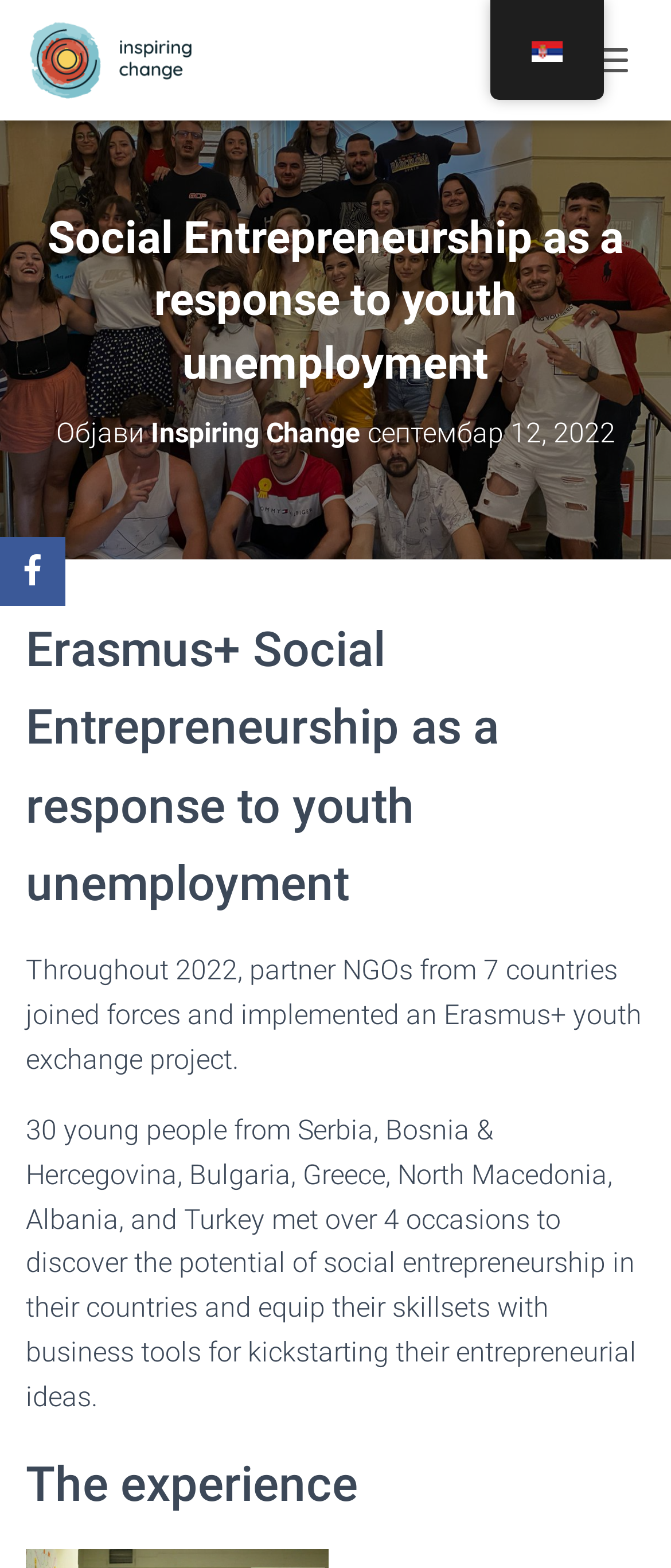What is the topic of the Erasmus+ project?
Please answer the question with a detailed response using the information from the screenshot.

The answer can be found in the heading that says 'Erasmus+ Social Entrepreneurship as a response to youth unemployment'. This heading indicates that the topic of the Erasmus+ project is social entrepreneurship as a response to youth unemployment.